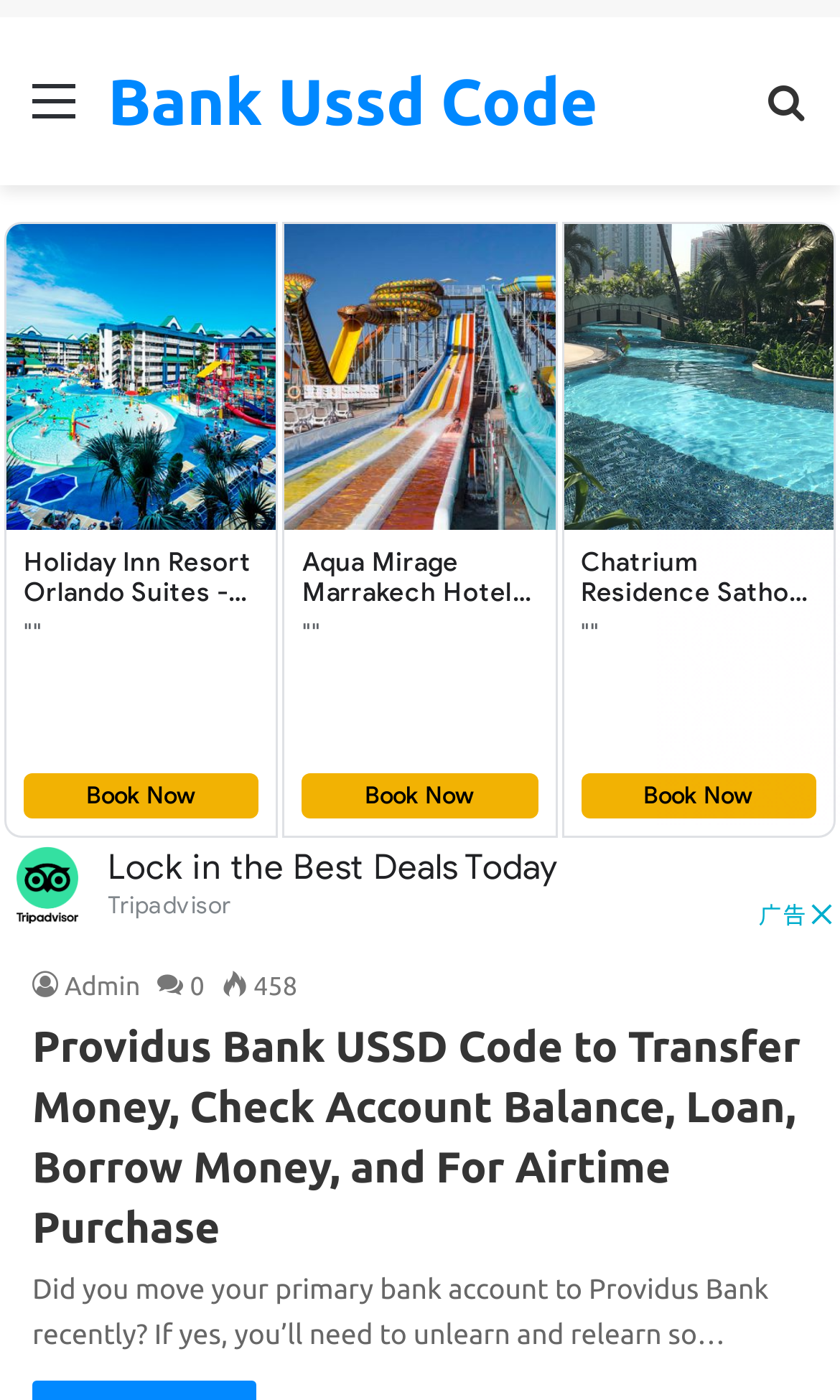Determine the bounding box for the described HTML element: "Bank Ussd CodeBank Ussd Code". Ensure the coordinates are four float numbers between 0 and 1 in the format [left, top, right, bottom].

[0.128, 0.034, 0.712, 0.111]